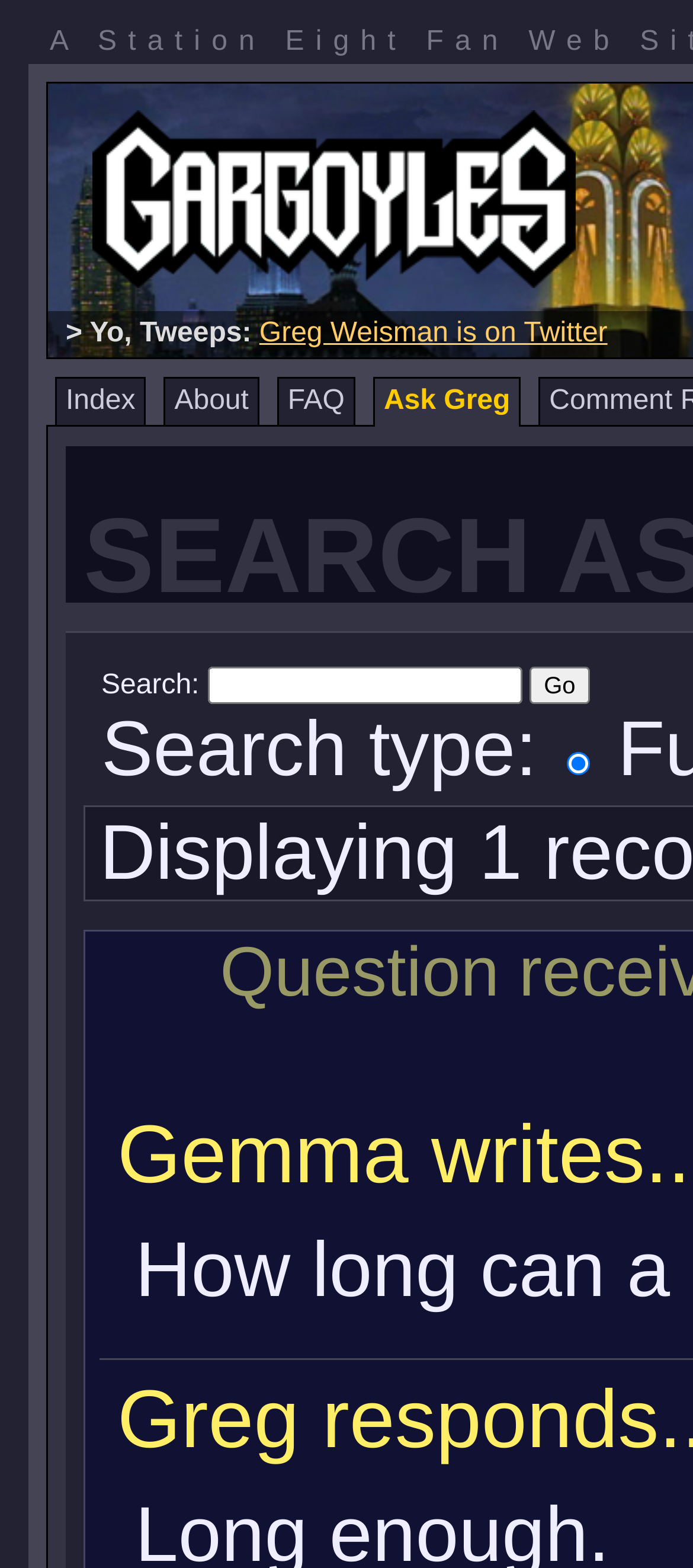Respond to the question below with a single word or phrase:
What is the function of the 'Go' button?

Submit search